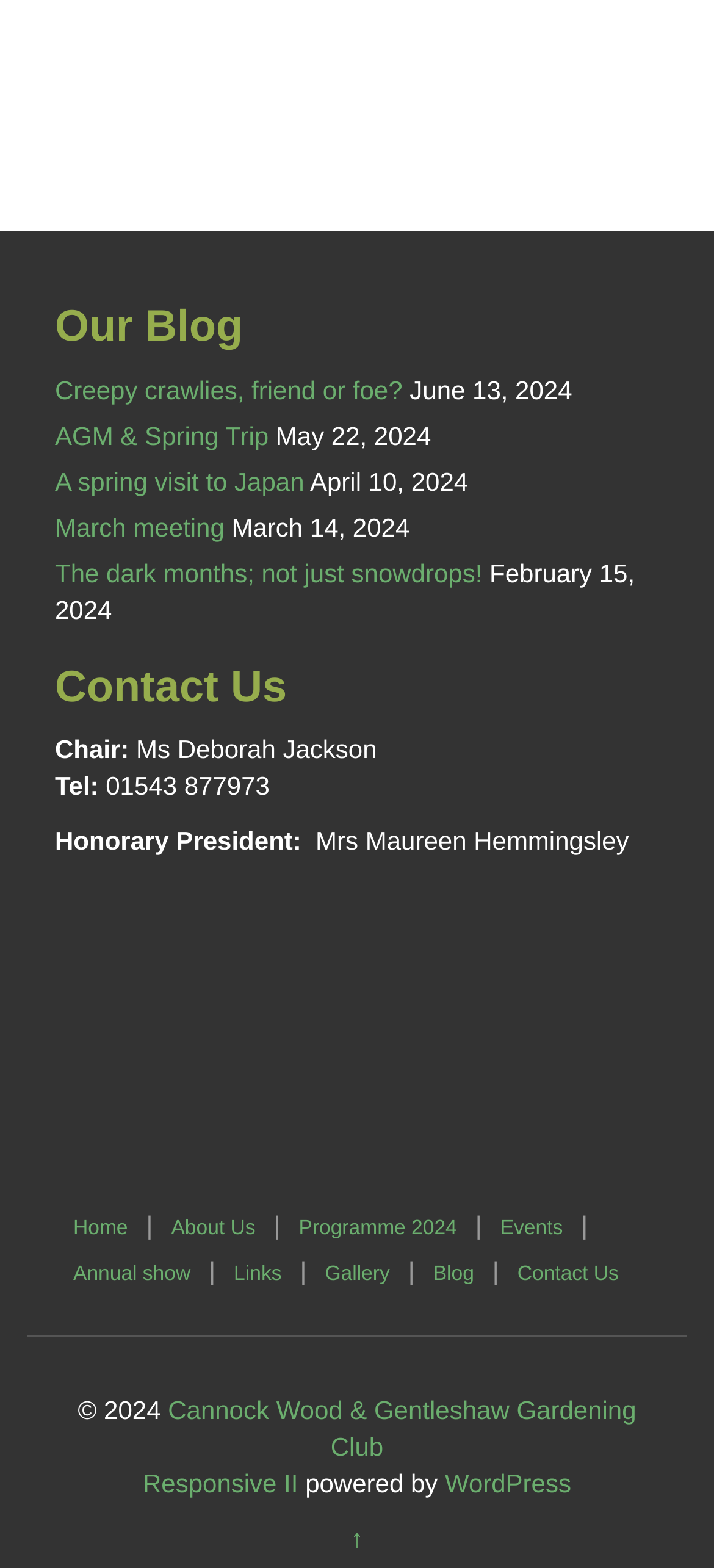Find the bounding box coordinates of the element you need to click on to perform this action: 'Visit the 'Gallery' page'. The coordinates should be represented by four float values between 0 and 1, in the format [left, top, right, bottom].

[0.455, 0.806, 0.546, 0.82]